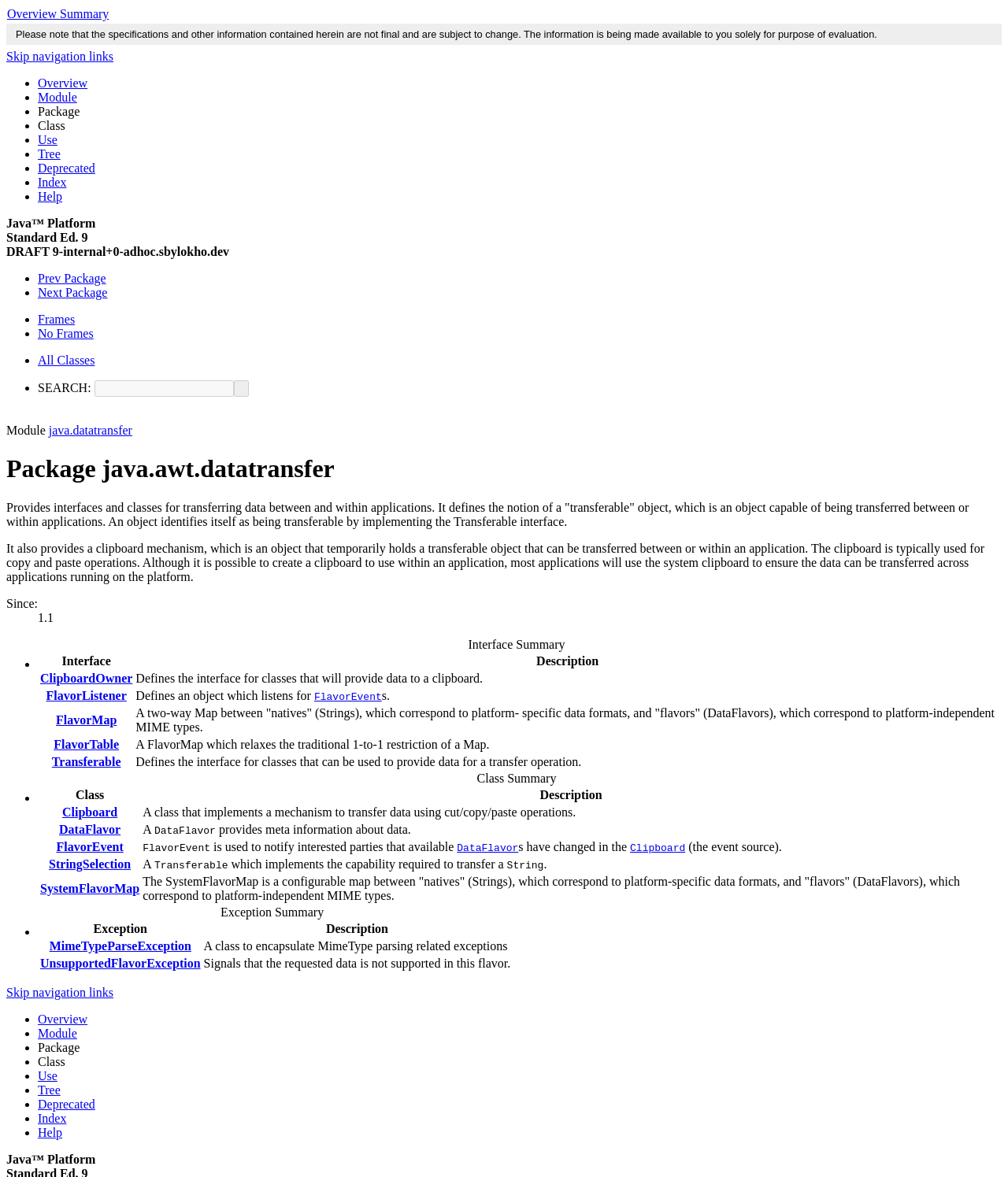Identify the bounding box coordinates of the element that should be clicked to fulfill this task: "Click ClipboardOwner". The coordinates should be provided as four float numbers between 0 and 1, i.e., [left, top, right, bottom].

[0.04, 0.57, 0.132, 0.582]